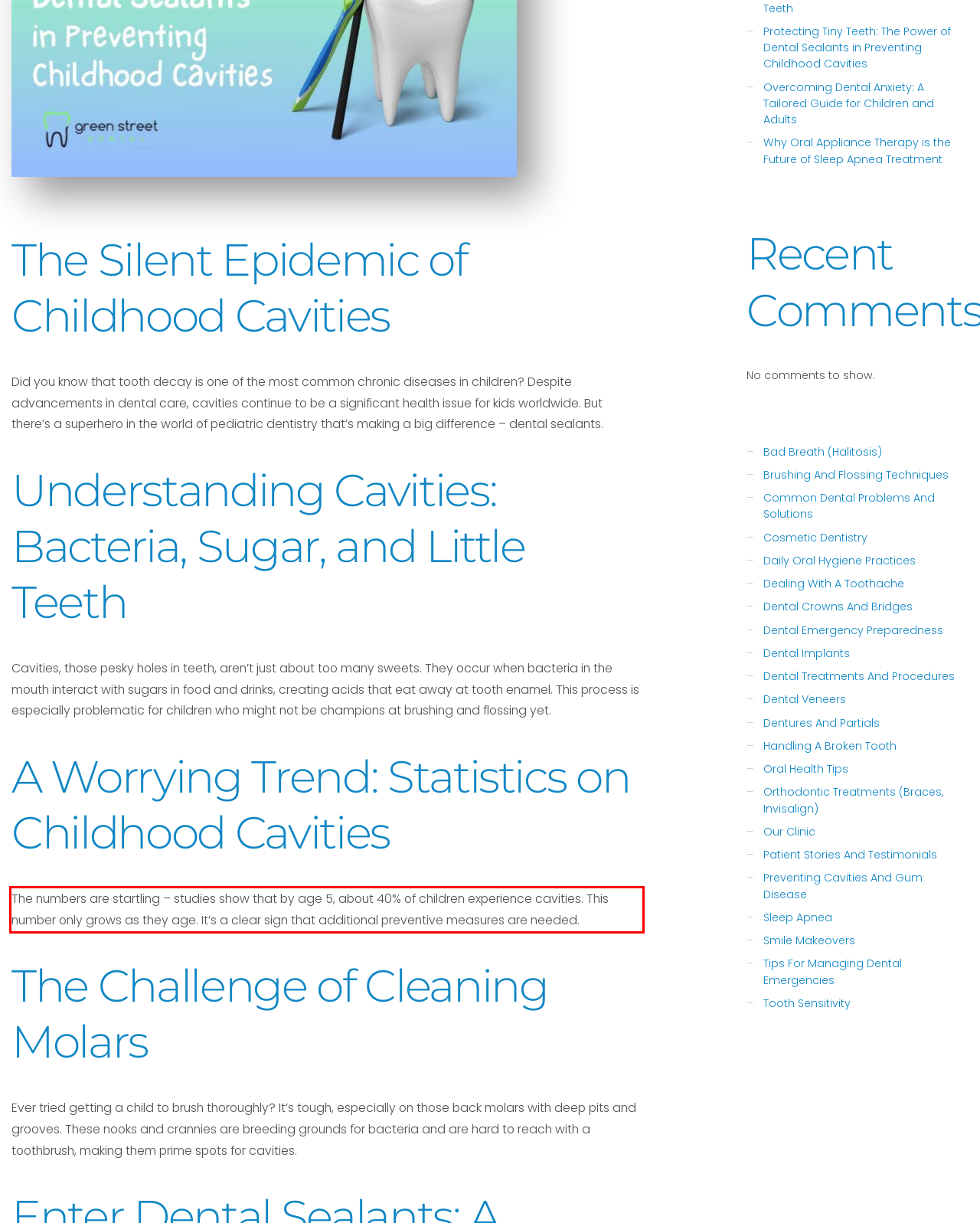Examine the webpage screenshot and use OCR to recognize and output the text within the red bounding box.

The numbers are startling – studies show that by age 5, about 40% of children experience cavities. This number only grows as they age. It’s a clear sign that additional preventive measures are needed.